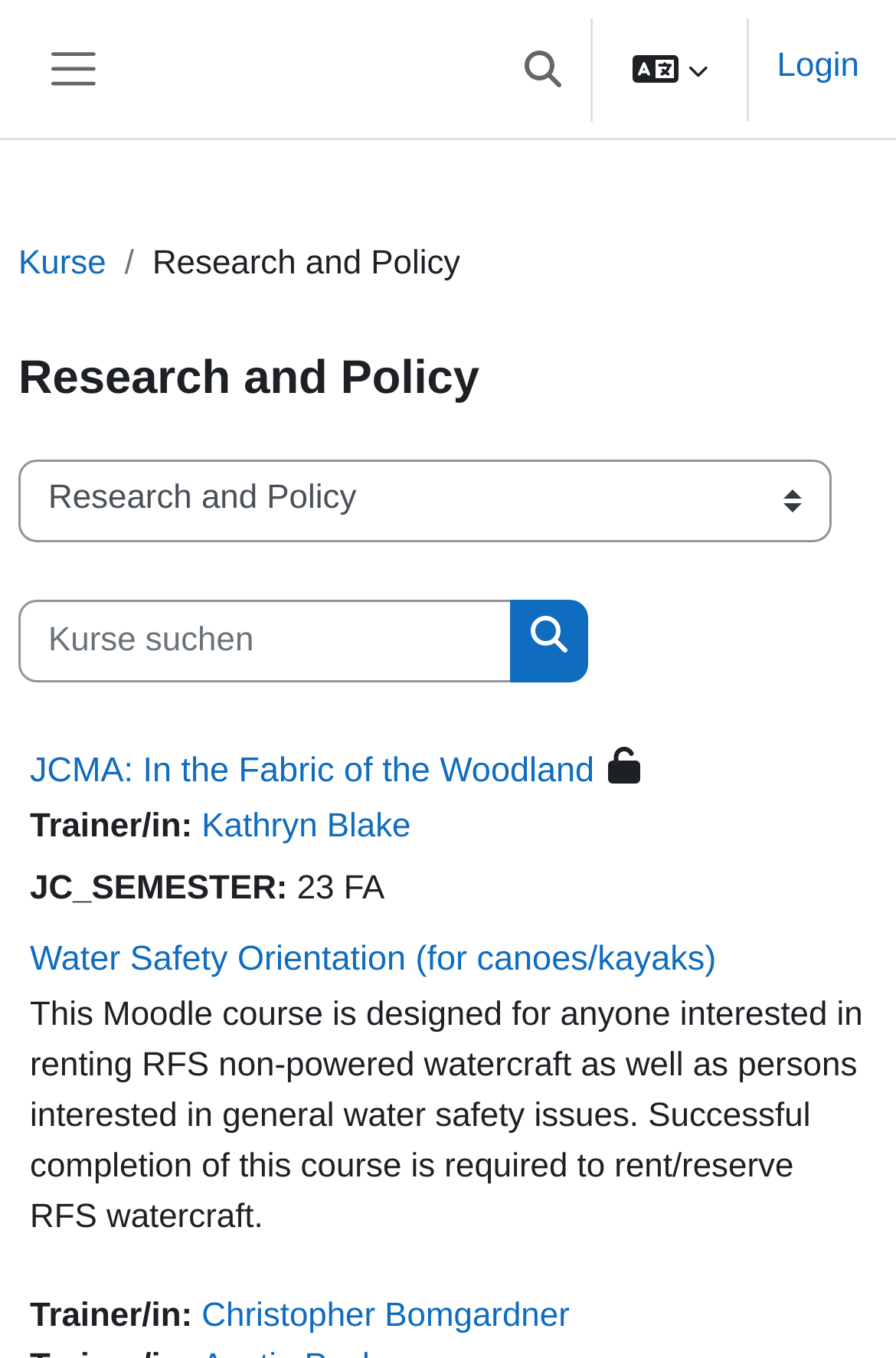Could you specify the bounding box coordinates for the clickable section to complete the following instruction: "Login to the system"?

[0.867, 0.032, 0.959, 0.069]